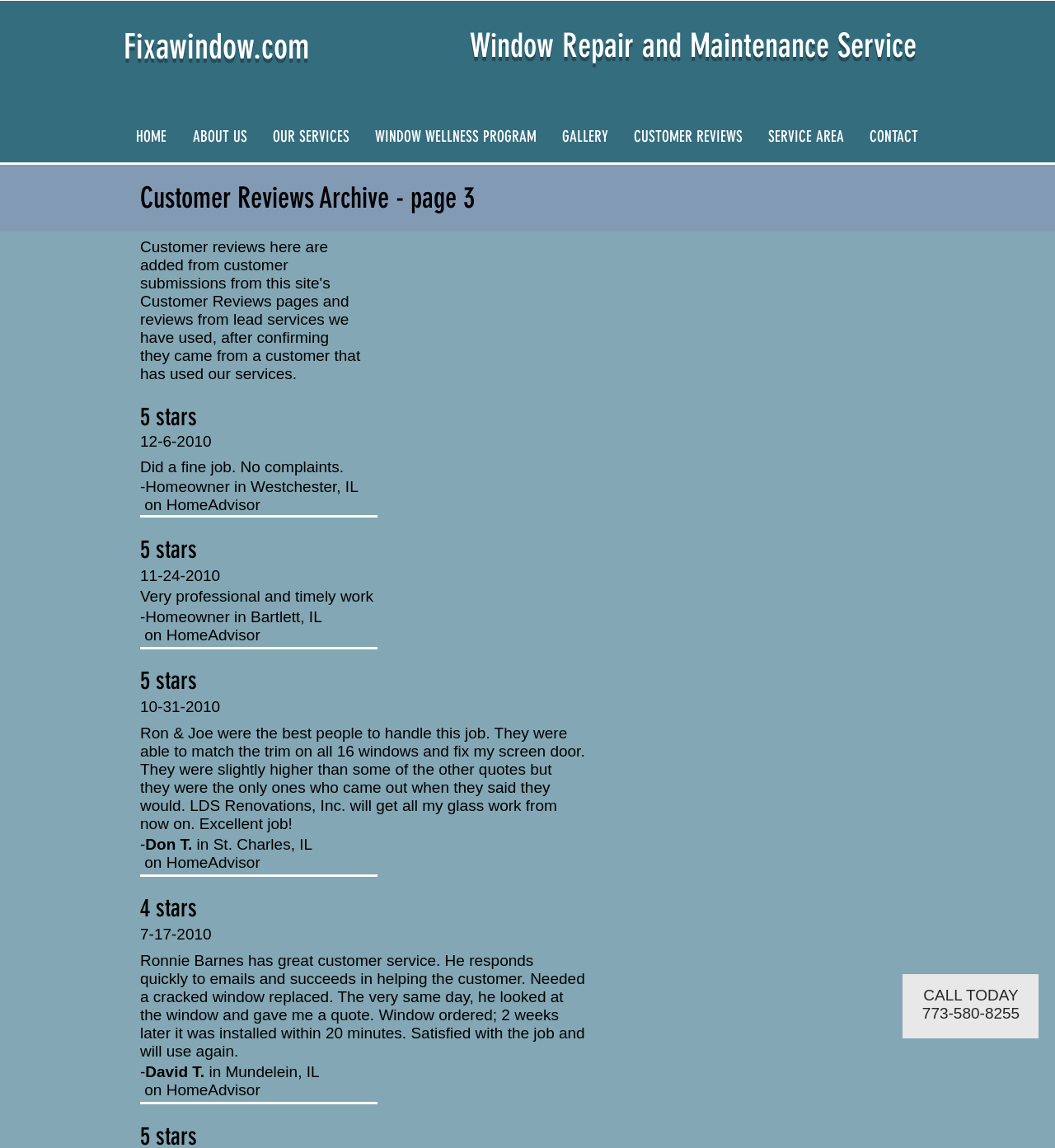Use a single word or phrase to answer the question: What is the name of the company?

Fixawindow.com